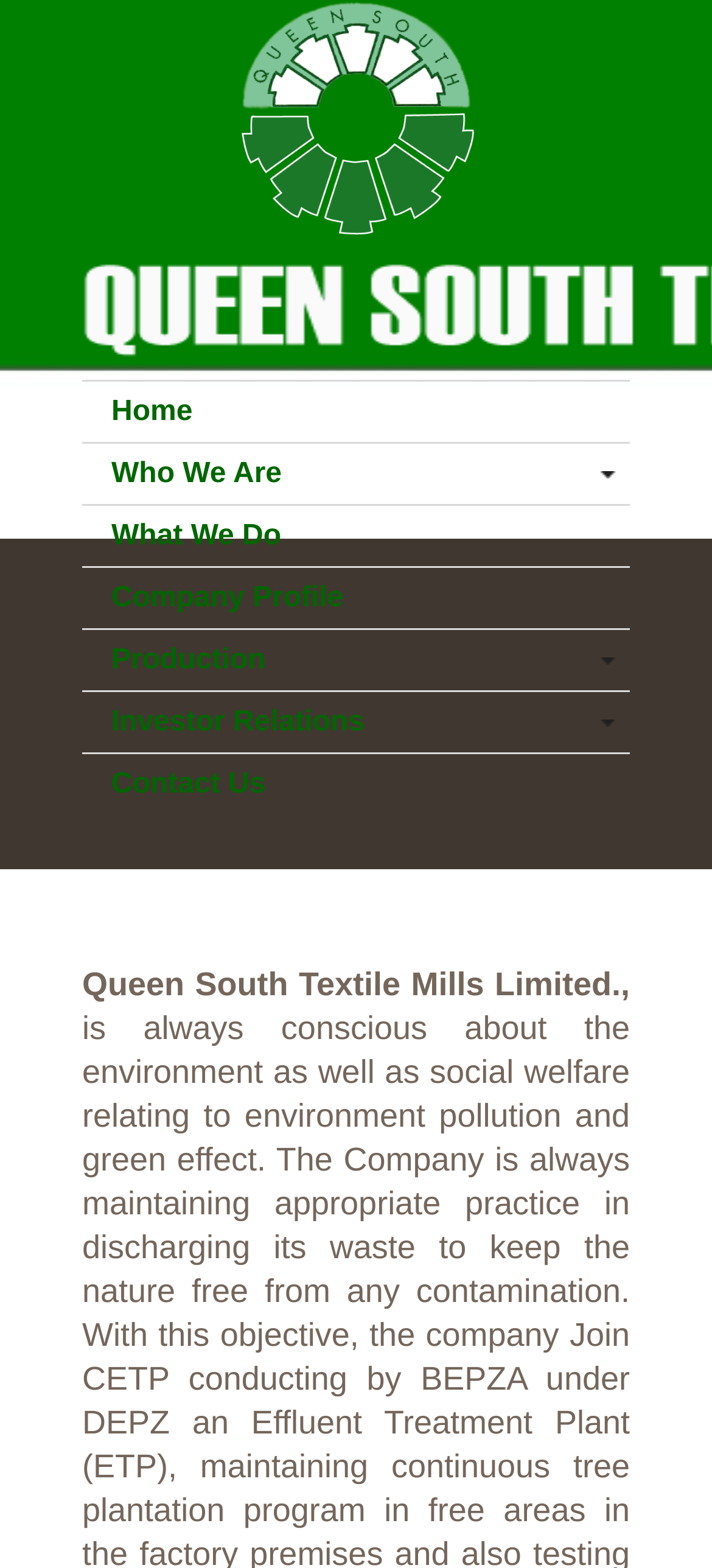Reply to the question below using a single word or brief phrase:
What is the second StaticText element?

Investor Relations